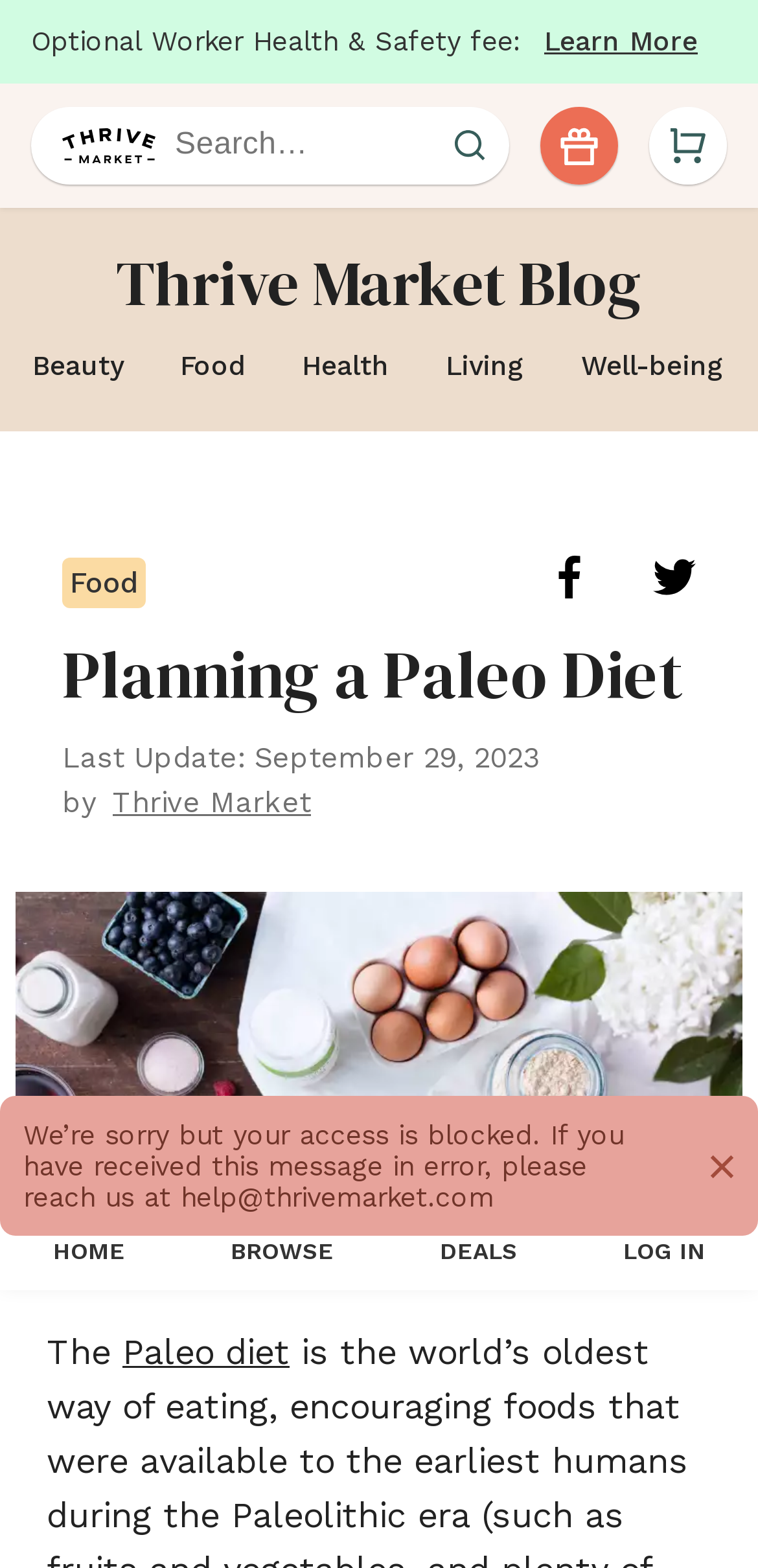What is the limited offer?
Based on the image, please offer an in-depth response to the question.

I found the limited offer by looking at the top section of the webpage, where it says 'Limited offer:' followed by 'Get a' and then '$' and finally 'FREE gift'. This suggests that the limited offer is to get a free gift.